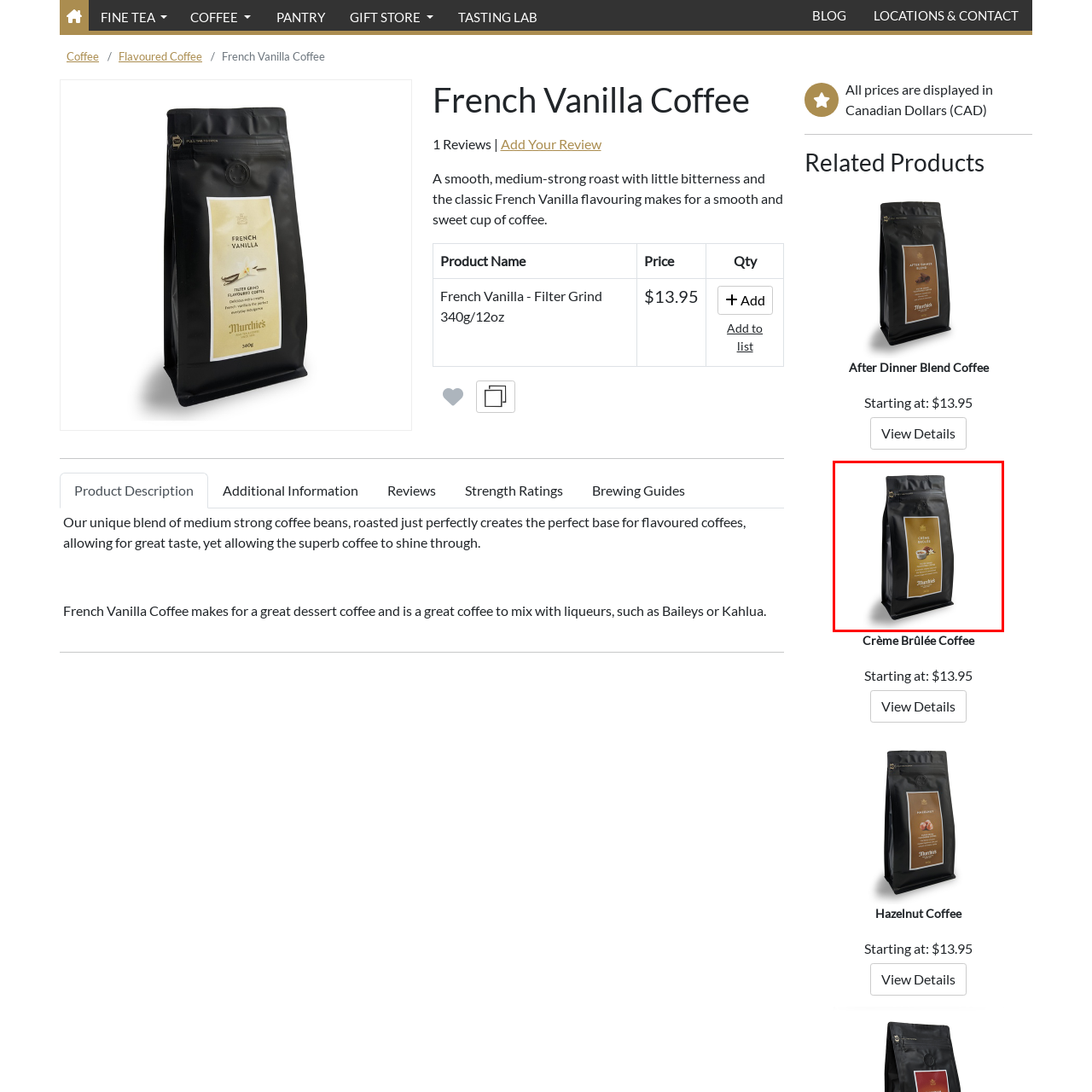Generate a detailed caption for the picture within the red-bordered area.

This image showcases a bag of "Crème Brûlée Coffee" prominently displayed in an elegant black packaging. The bag features a gold and white label that highlights the exquisite blend inside, likely designed to evoke the rich flavors reminiscent of the classic dessert. The design suggests a touch of luxury and indulgence, making it an appealing choice for coffee enthusiasts who enjoy flavored varieties. This product is noted for its unique and delightful taste, perfect for those seeking a sweet, dessert-like coffee experience. It is part of a collection that includes other flavors, inviting customers to explore different options available at a starting price of $13.95.